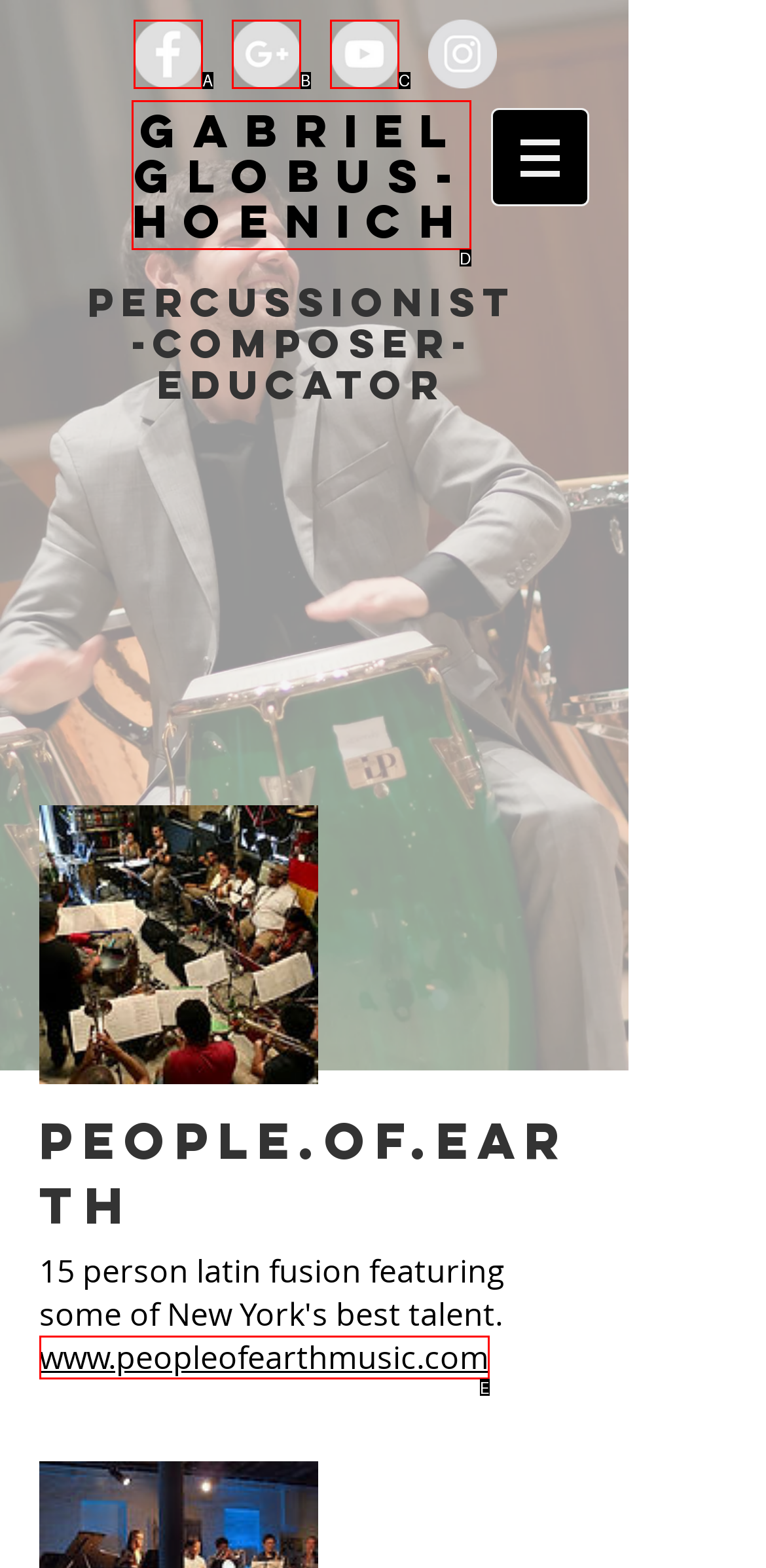Determine which option fits the following description: Gabriel Globus-Hoenich
Answer with the corresponding option's letter directly.

D